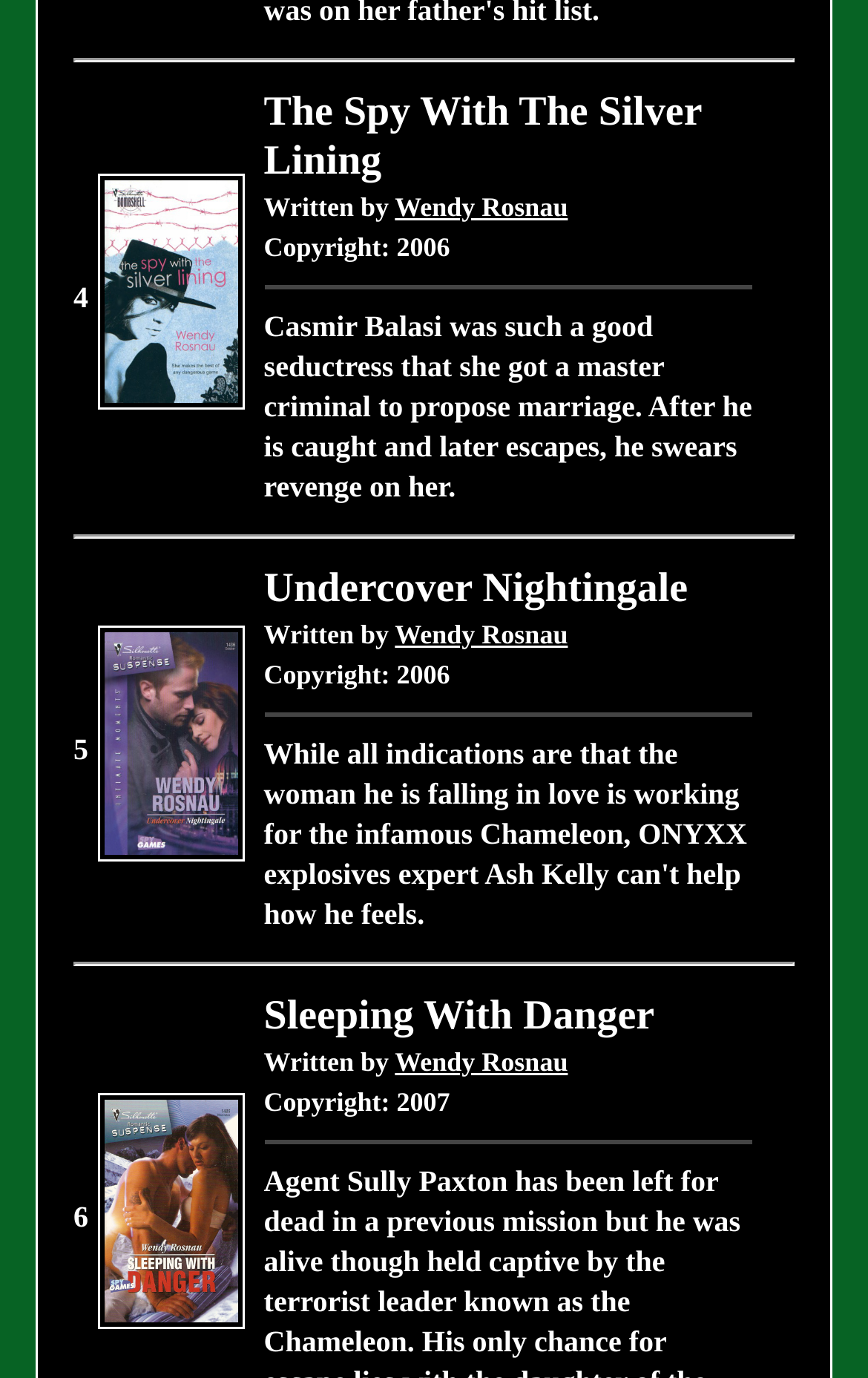Use a single word or phrase to answer the question:
How many book titles are listed?

3